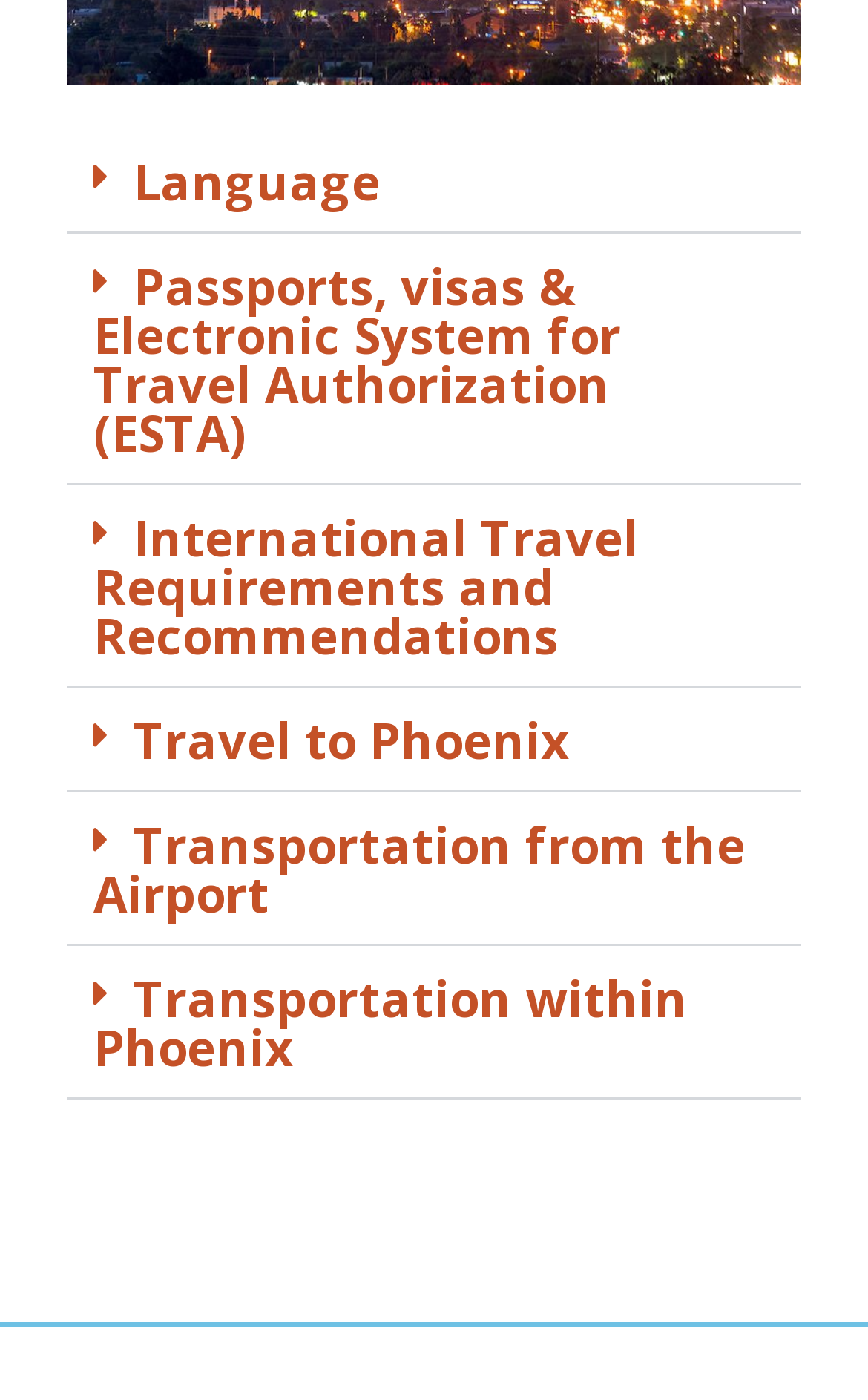Provide your answer to the question using just one word or phrase: How many travel-related topics are available?

5